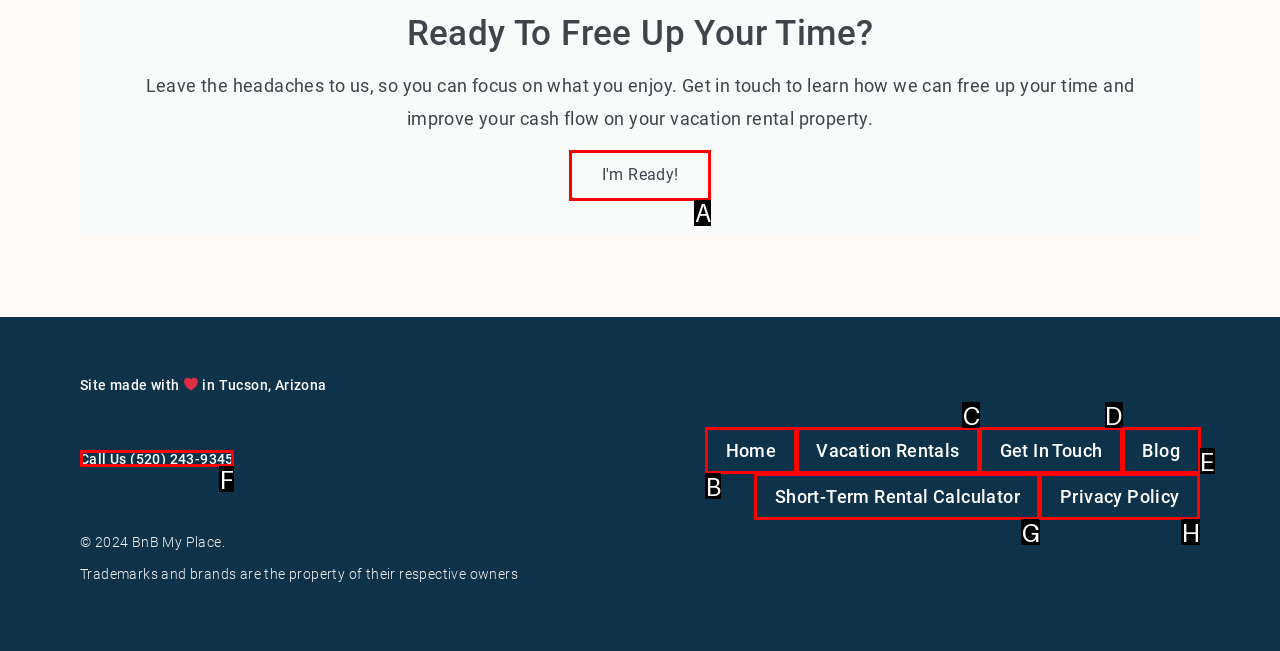Choose the HTML element that best fits the description: Call Us (520) 243-9345. Answer with the option's letter directly.

F